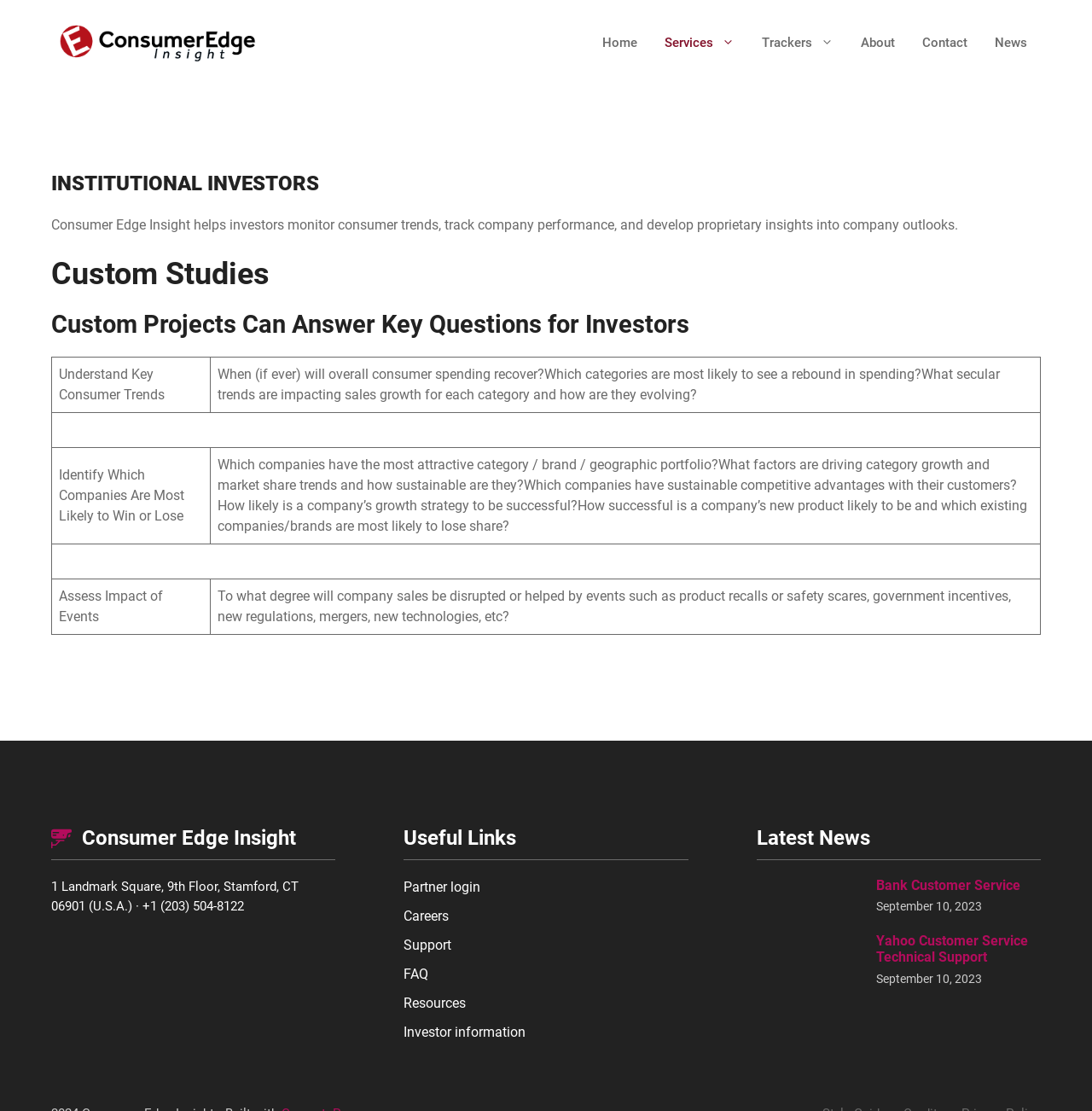Given the element description alt="Consumer Edge Insight", specify the bounding box coordinates of the corresponding UI element in the format (top-left x, top-left y, bottom-right x, bottom-right y). All values must be between 0 and 1.

[0.047, 0.03, 0.242, 0.045]